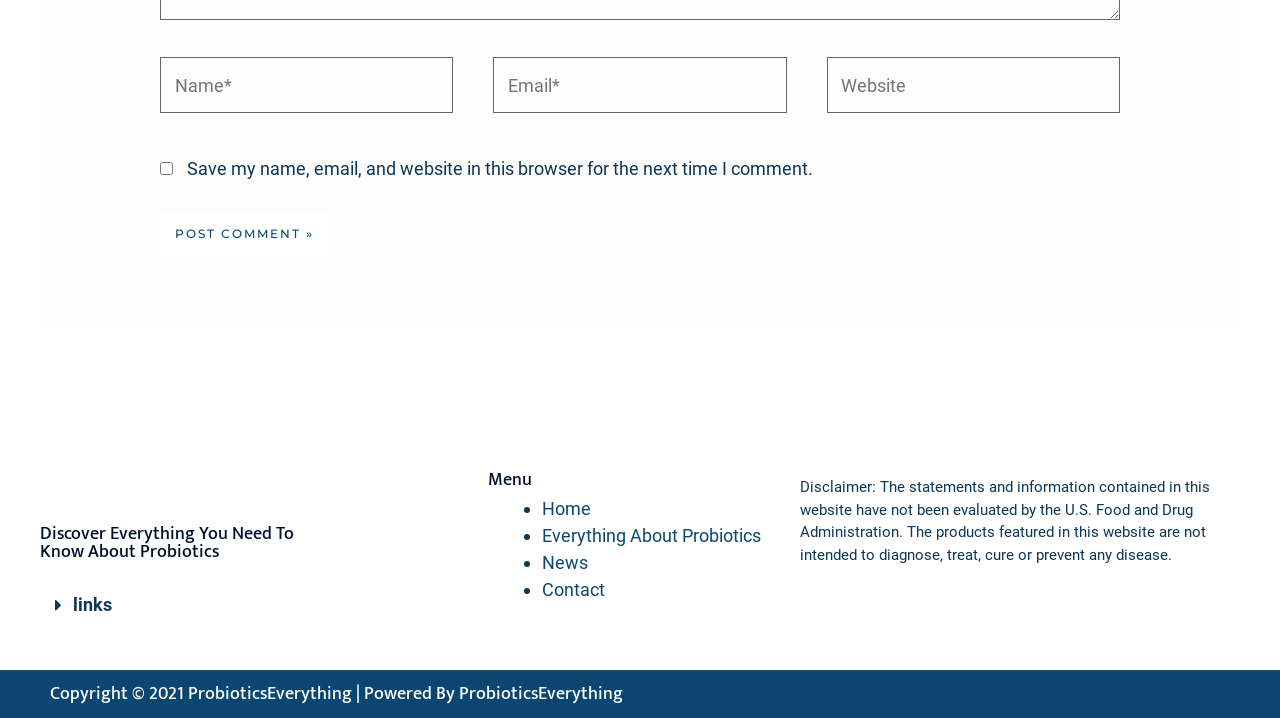Pinpoint the bounding box coordinates of the element that must be clicked to accomplish the following instruction: "View contact information". The coordinates should be in the format of four float numbers between 0 and 1, i.e., [left, top, right, bottom].

None